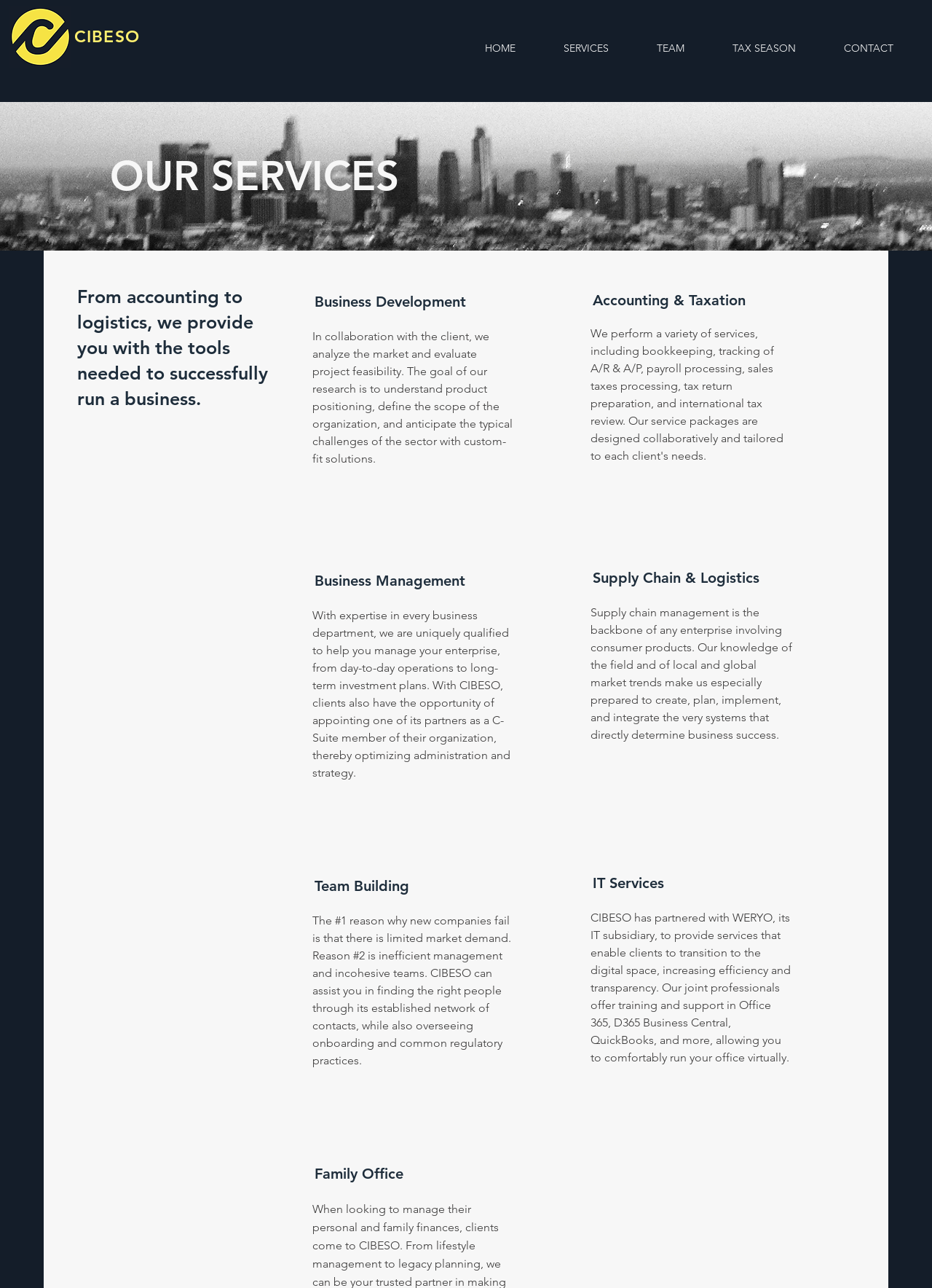What is the name of the company?
Respond with a short answer, either a single word or a phrase, based on the image.

CIBESO